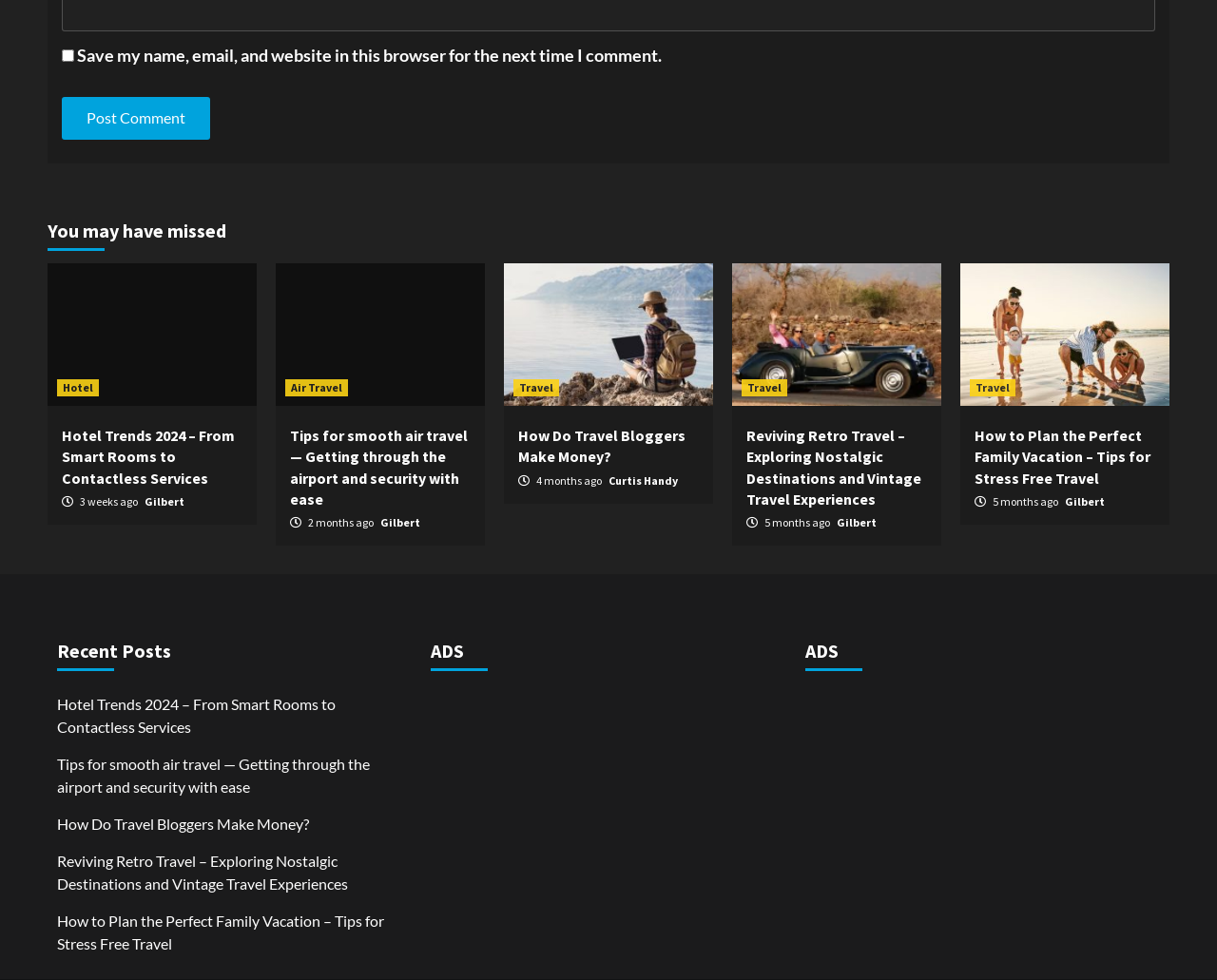With reference to the image, please provide a detailed answer to the following question: How many articles are listed under 'Recent Posts'?

I counted the number of links under the 'Recent Posts' heading and found that there are 5 links, each corresponding to a different article.